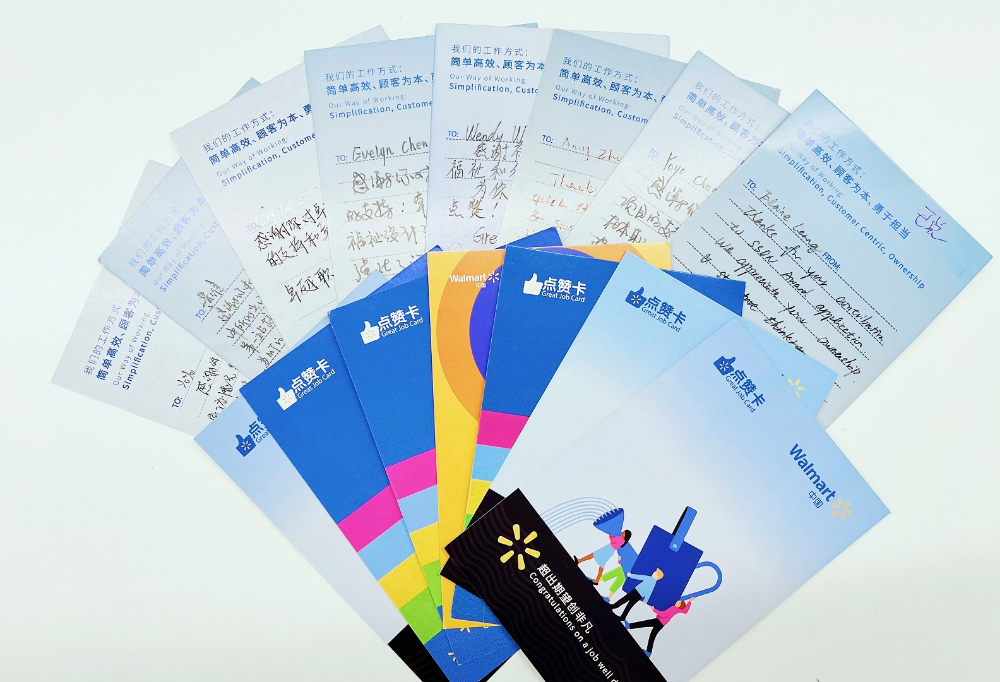What is the purpose of the 'Great Job Cards'?
Using the visual information, reply with a single word or short phrase.

To show appreciation